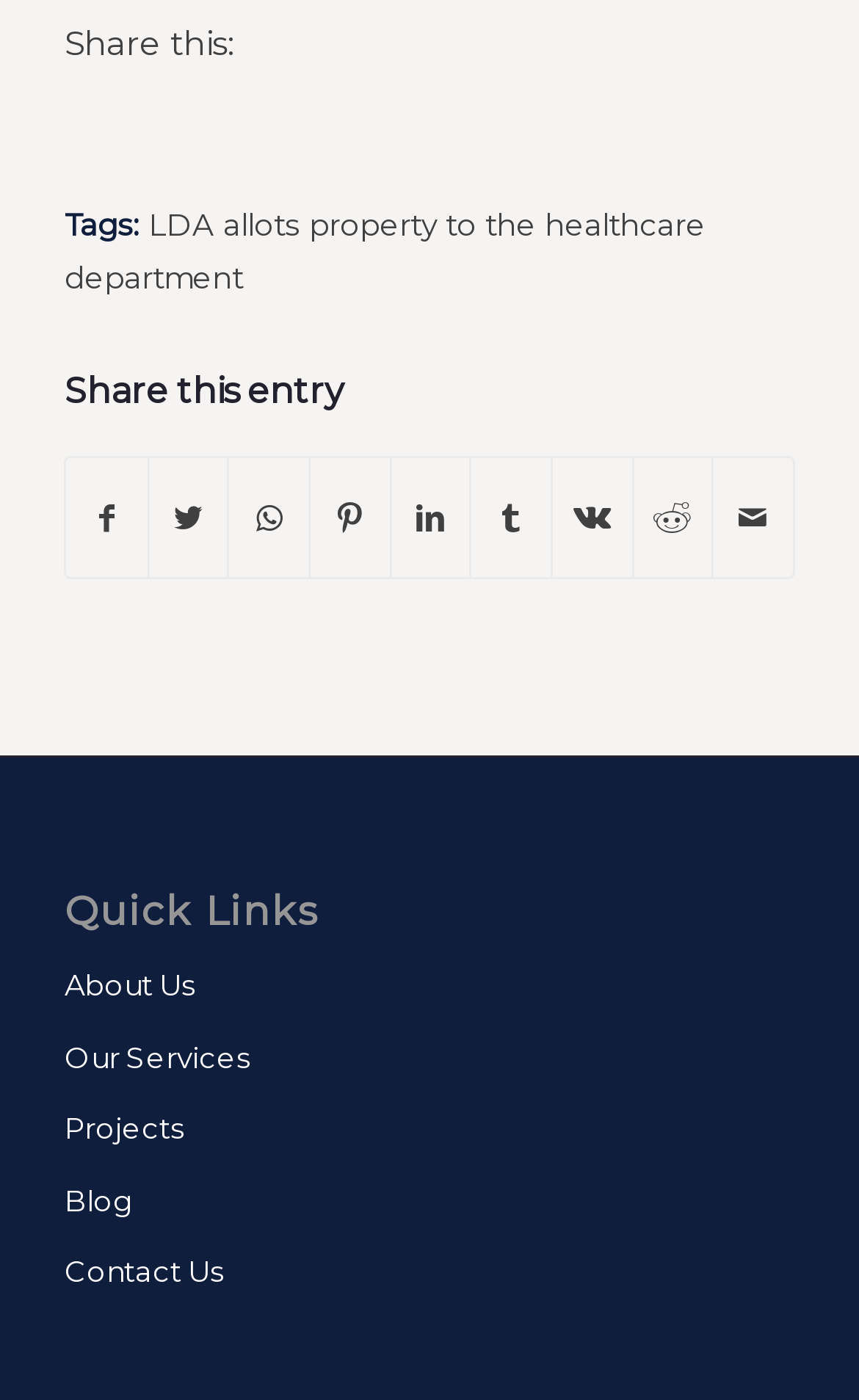Extract the bounding box coordinates for the UI element described by the text: "Projects". The coordinates should be in the form of [left, top, right, bottom] with values between 0 and 1.

[0.075, 0.782, 0.925, 0.833]